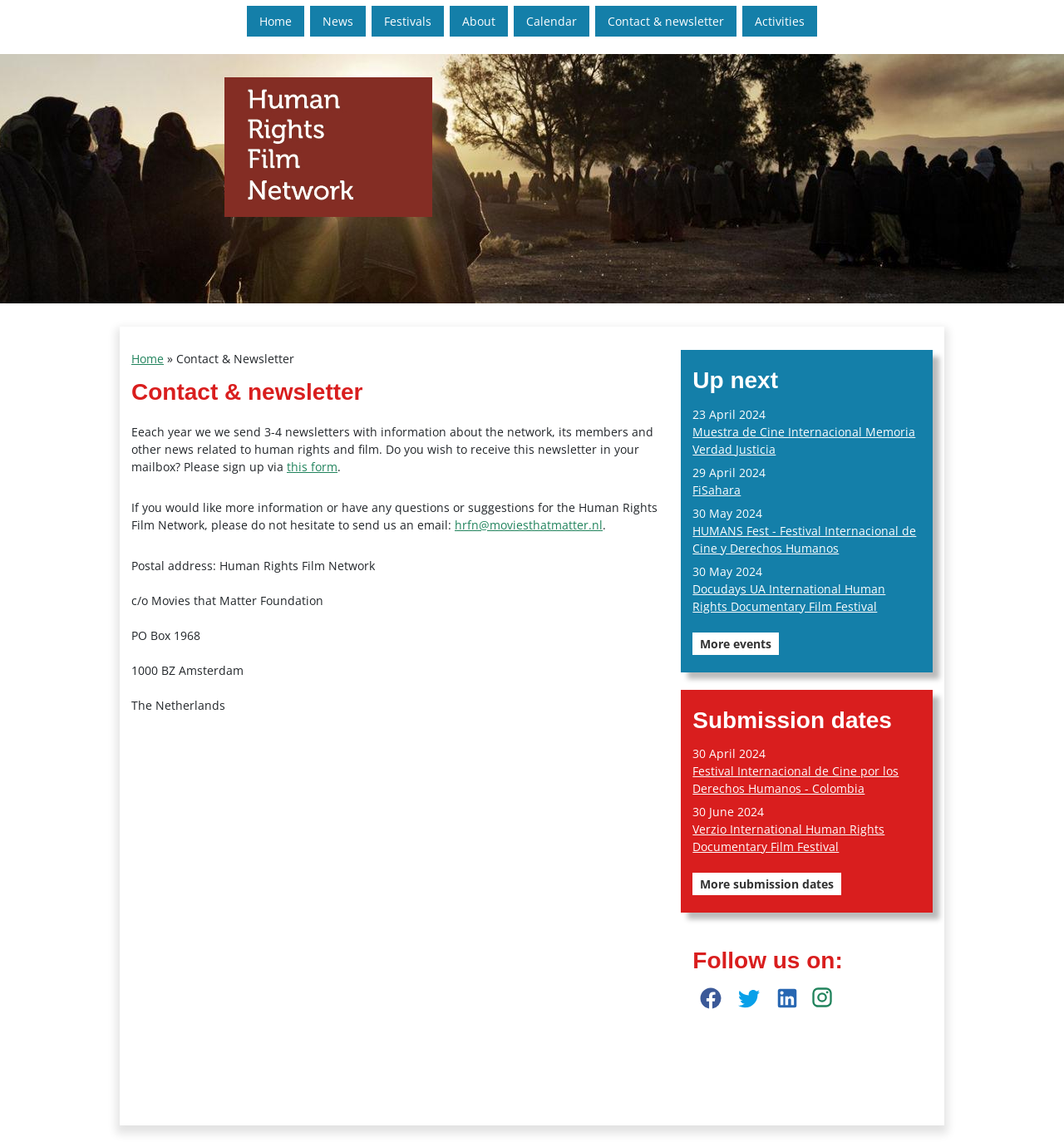Find the bounding box coordinates of the clickable area required to complete the following action: "Follow us on Facebook".

[0.654, 0.859, 0.681, 0.879]